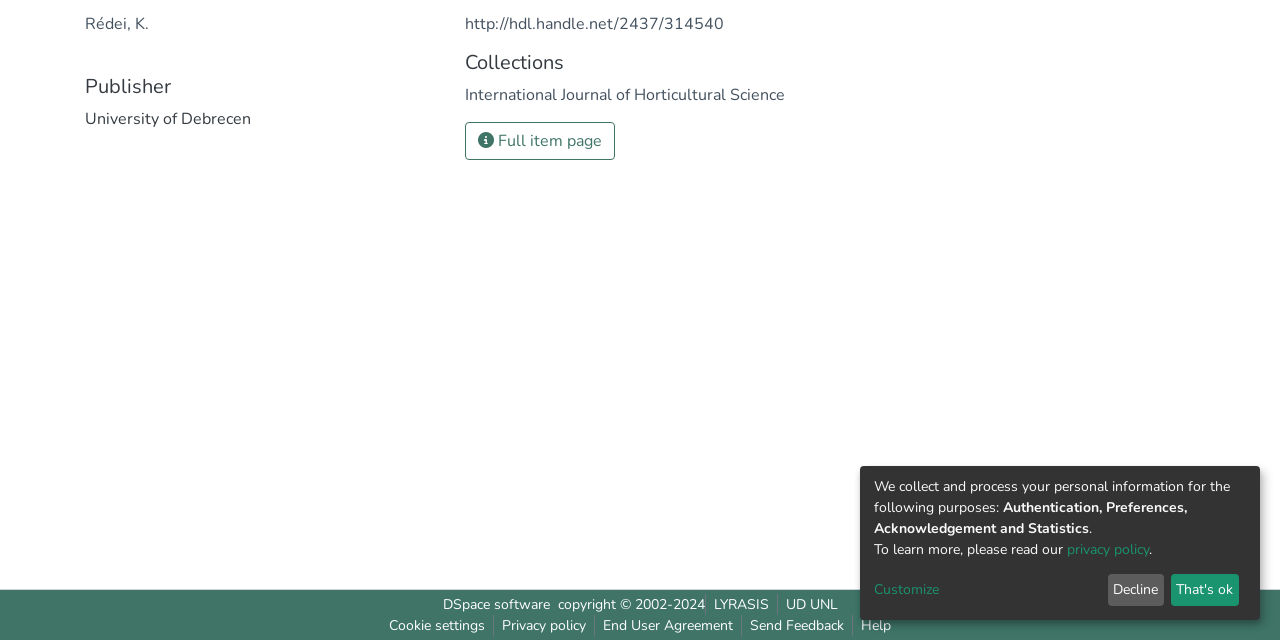From the screenshot, find the bounding box of the UI element matching this description: "LYRASIS". Supply the bounding box coordinates in the form [left, top, right, bottom], each a float between 0 and 1.

[0.551, 0.928, 0.607, 0.961]